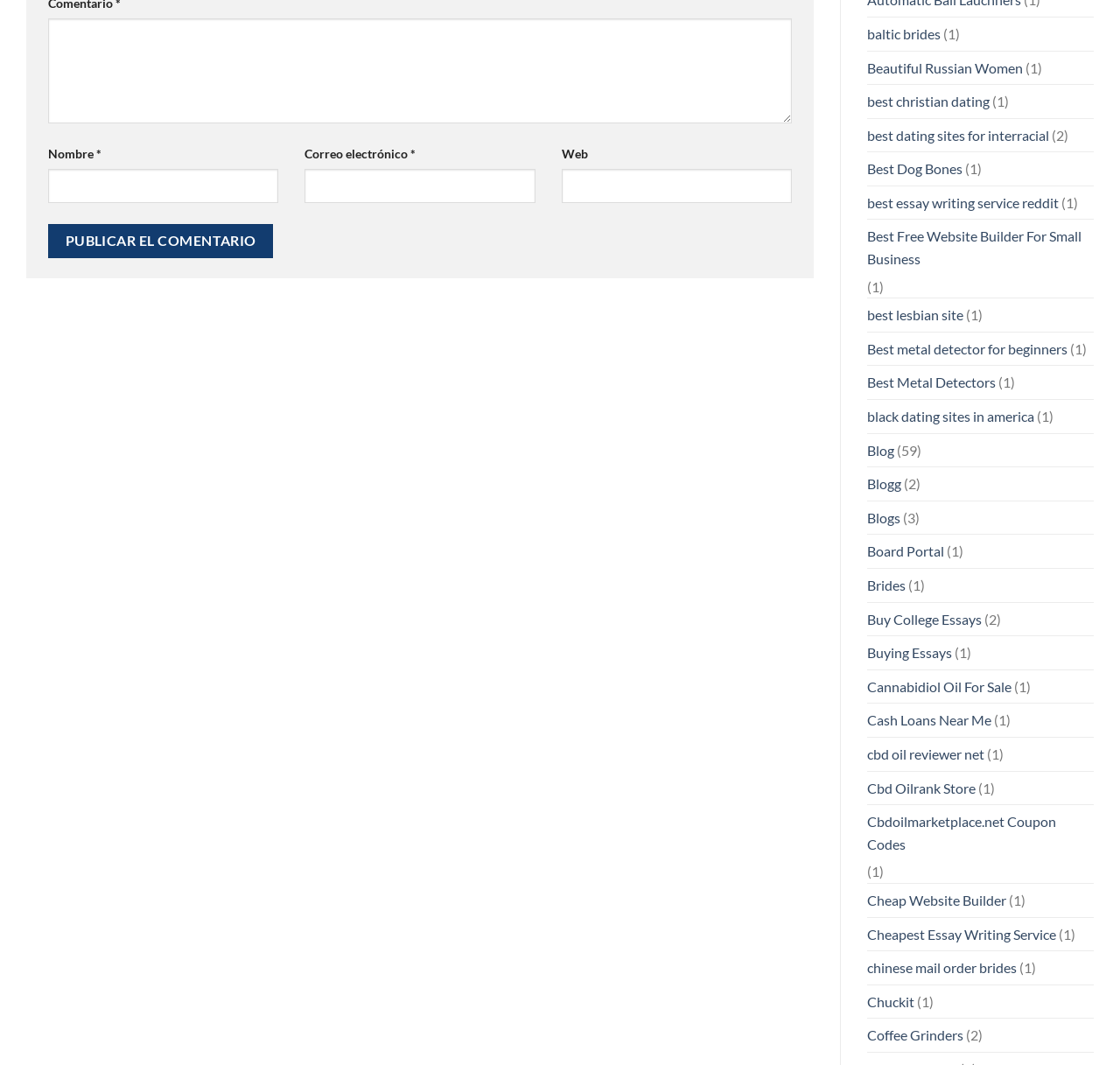Locate the coordinates of the bounding box for the clickable region that fulfills this instruction: "Enter a comment".

[0.043, 0.017, 0.707, 0.116]